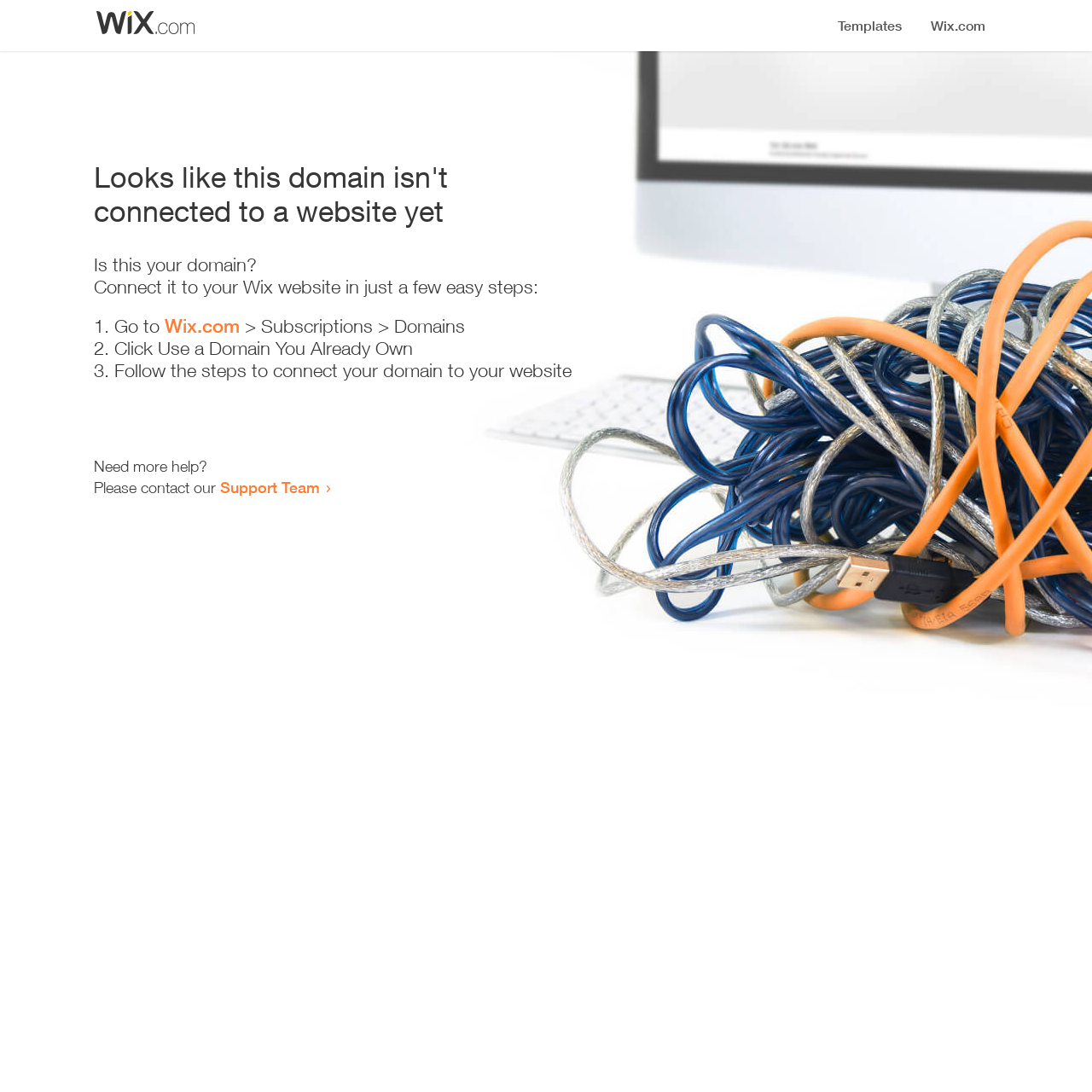Please find and generate the text of the main header of the webpage.

Looks like this domain isn't
connected to a website yet